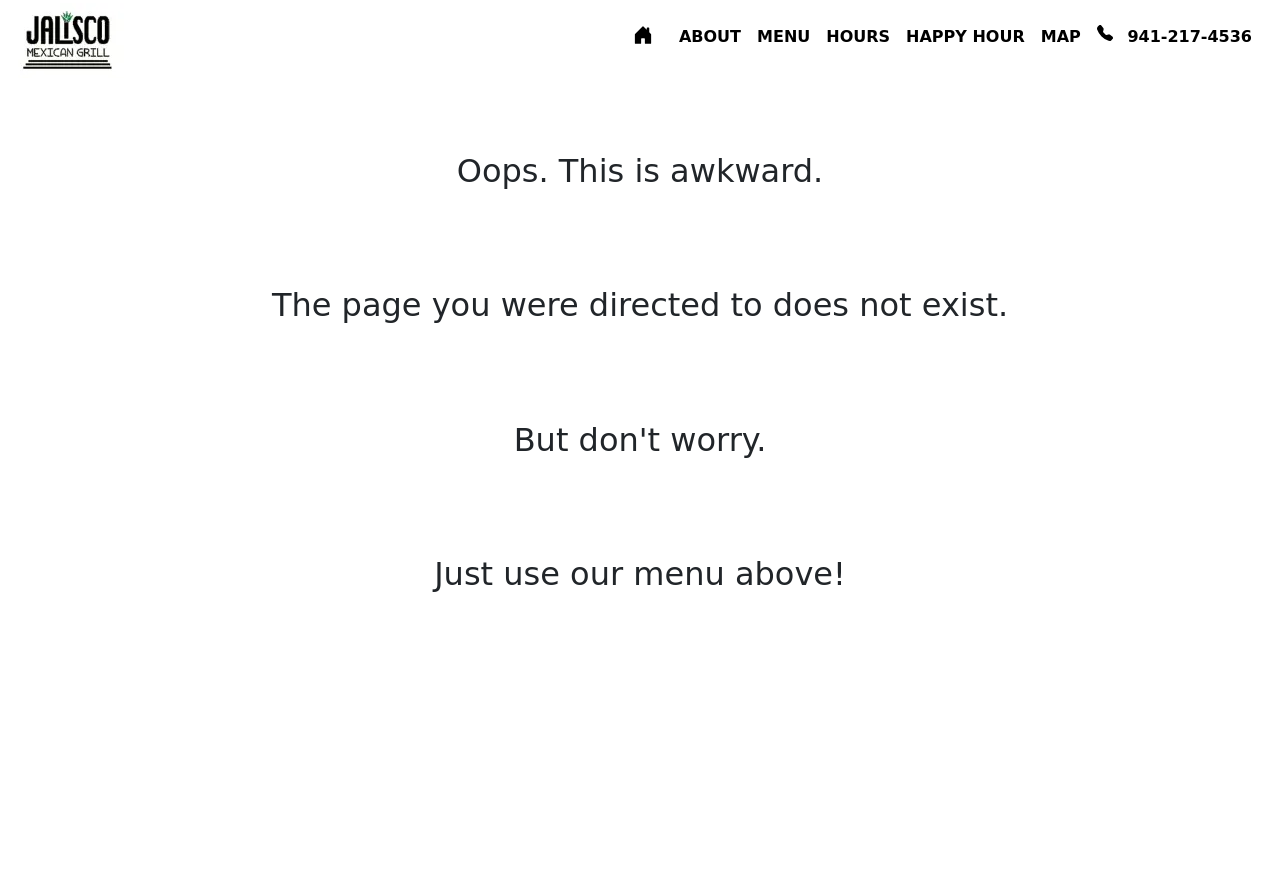Extract the bounding box coordinates for the UI element described by the text: "ABOUT". The coordinates should be in the form of [left, top, right, bottom] with values between 0 and 1.

[0.524, 0.019, 0.585, 0.064]